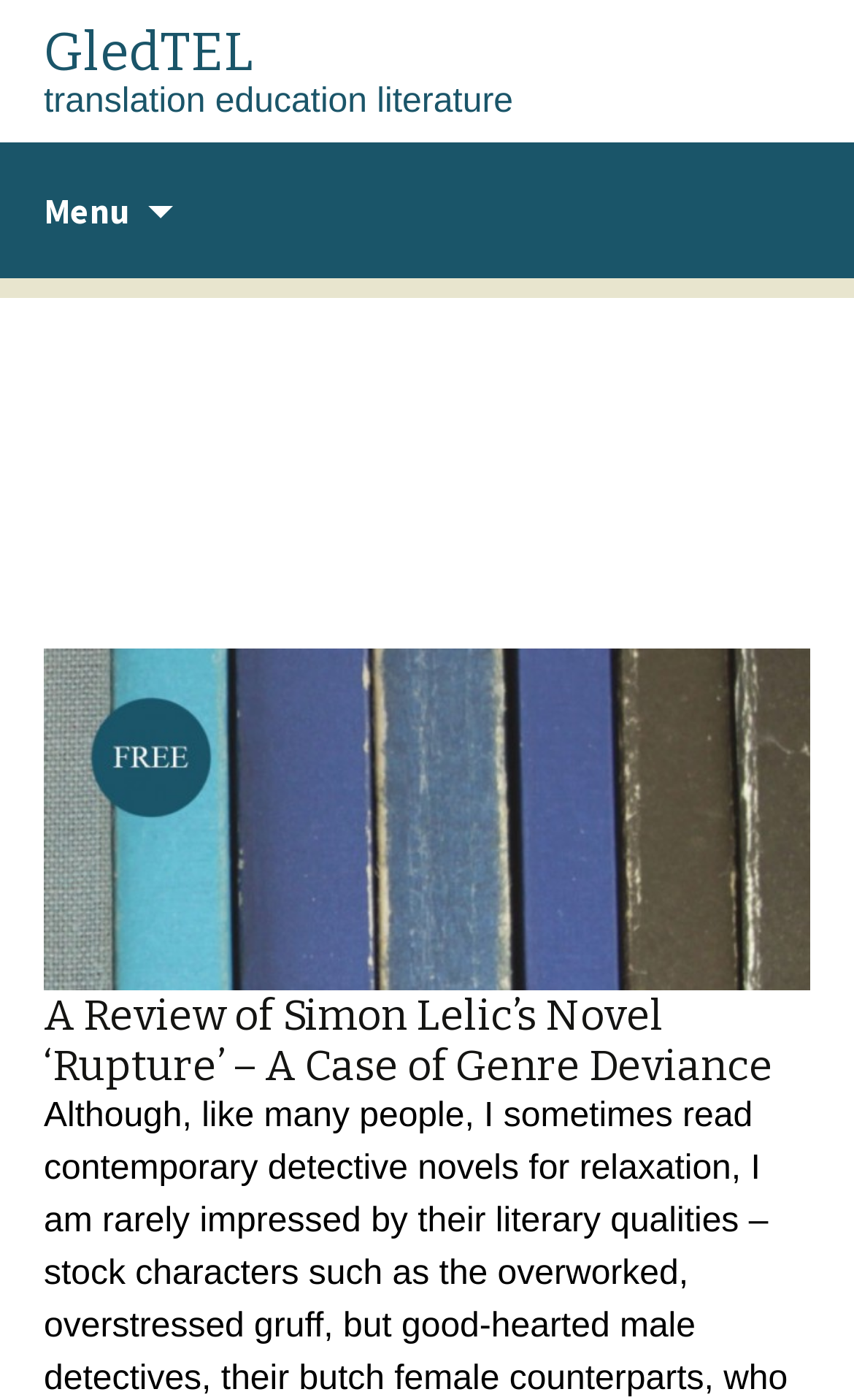What is the purpose of the 'Skip to content' link?
Offer a detailed and exhaustive answer to the question.

The 'Skip to content' link is likely used to allow users to bypass the navigation menu and go directly to the main content of the webpage, which is a common accessibility feature.